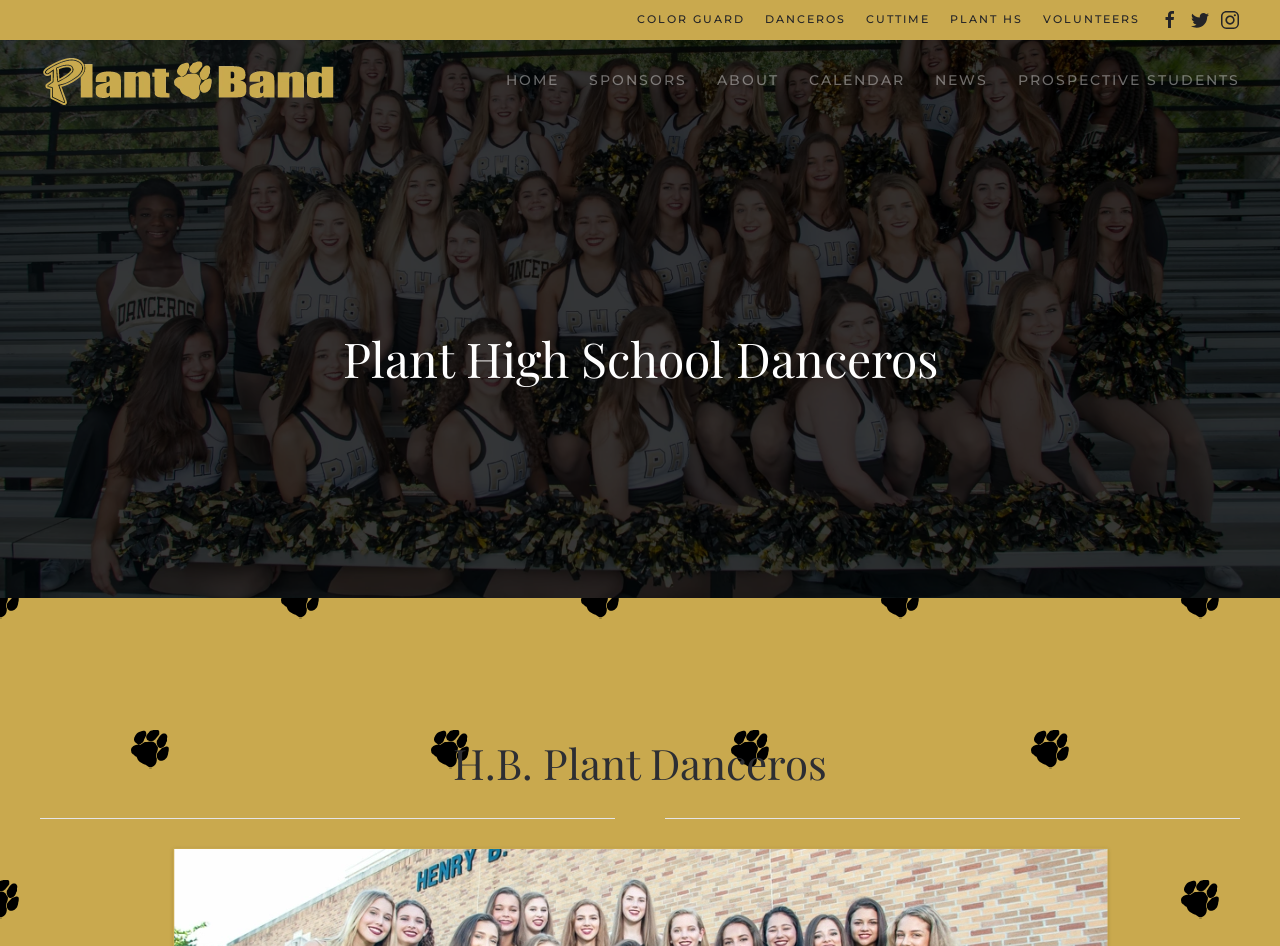Please answer the following question using a single word or phrase: 
What is the purpose of the 'VOLUNTEERS' link?

To access volunteer information